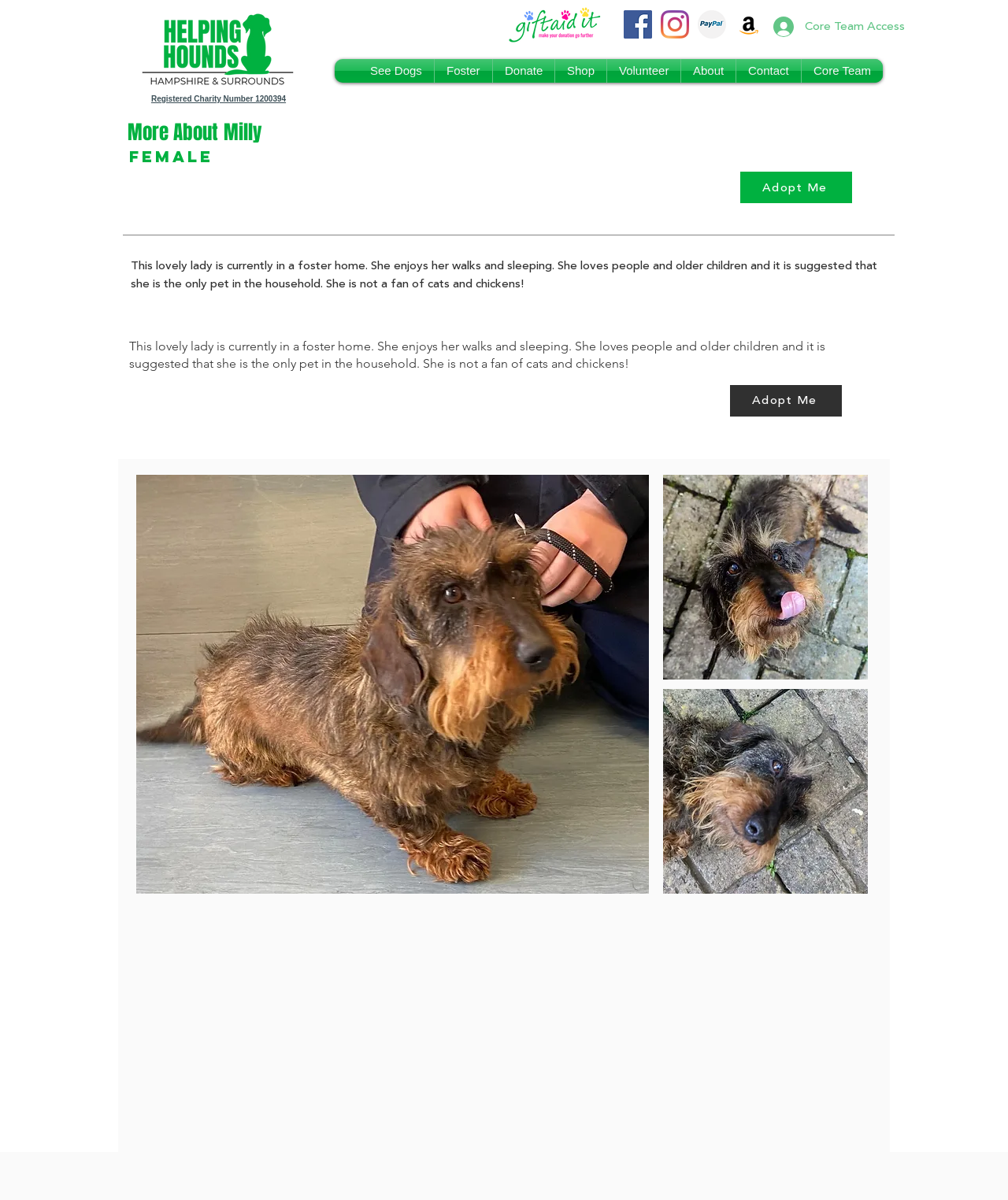Predict the bounding box coordinates for the UI element described as: "aria-label="Amazon Wishlist"". The coordinates should be four float numbers between 0 and 1, presented as [left, top, right, bottom].

[0.729, 0.009, 0.757, 0.032]